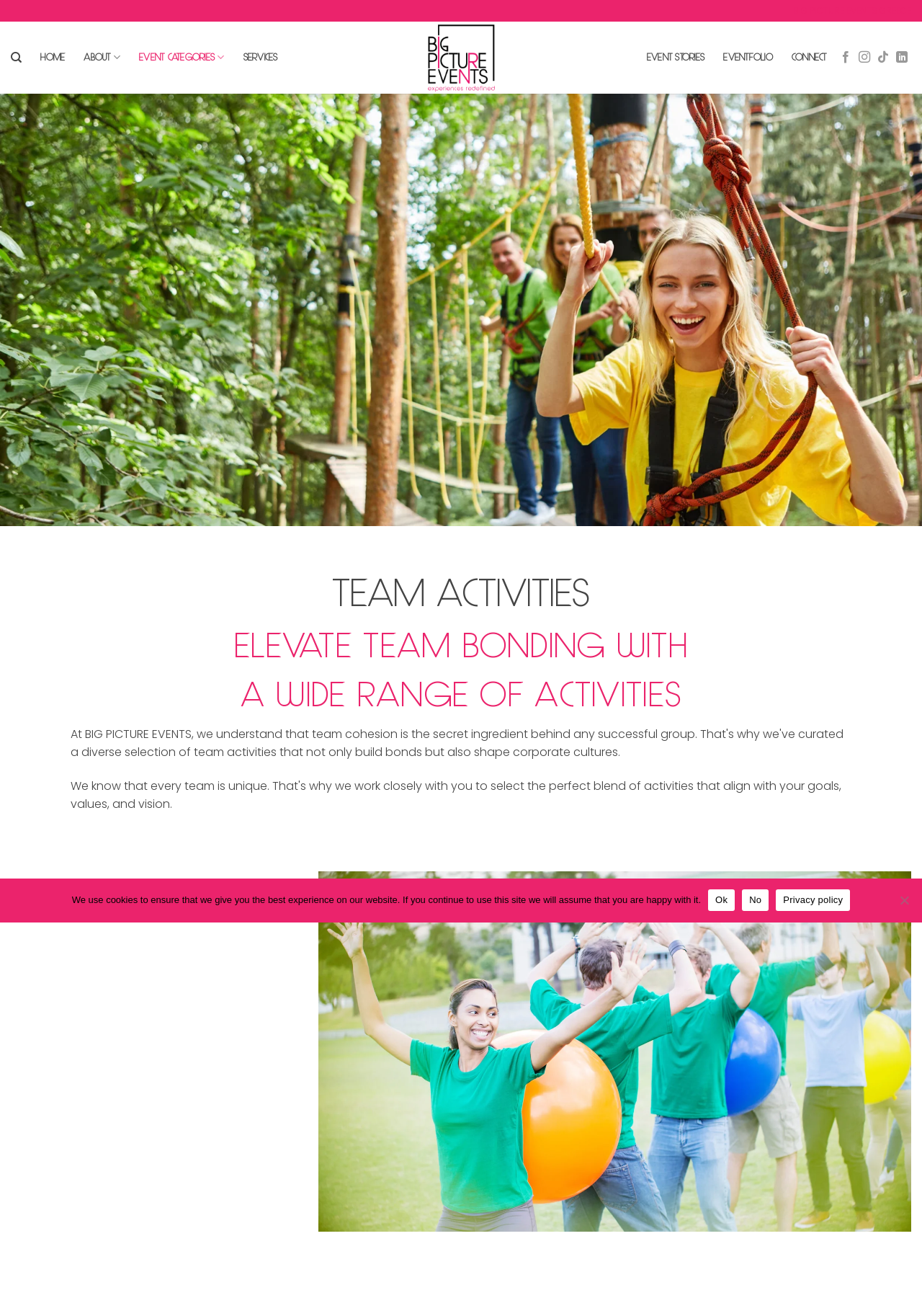What type of activities are offered?
Answer with a single word or short phrase according to what you see in the image.

Team bonding, adventure, cultural immersion, creative workshops, inspirational keynote speakers, build lasting memories